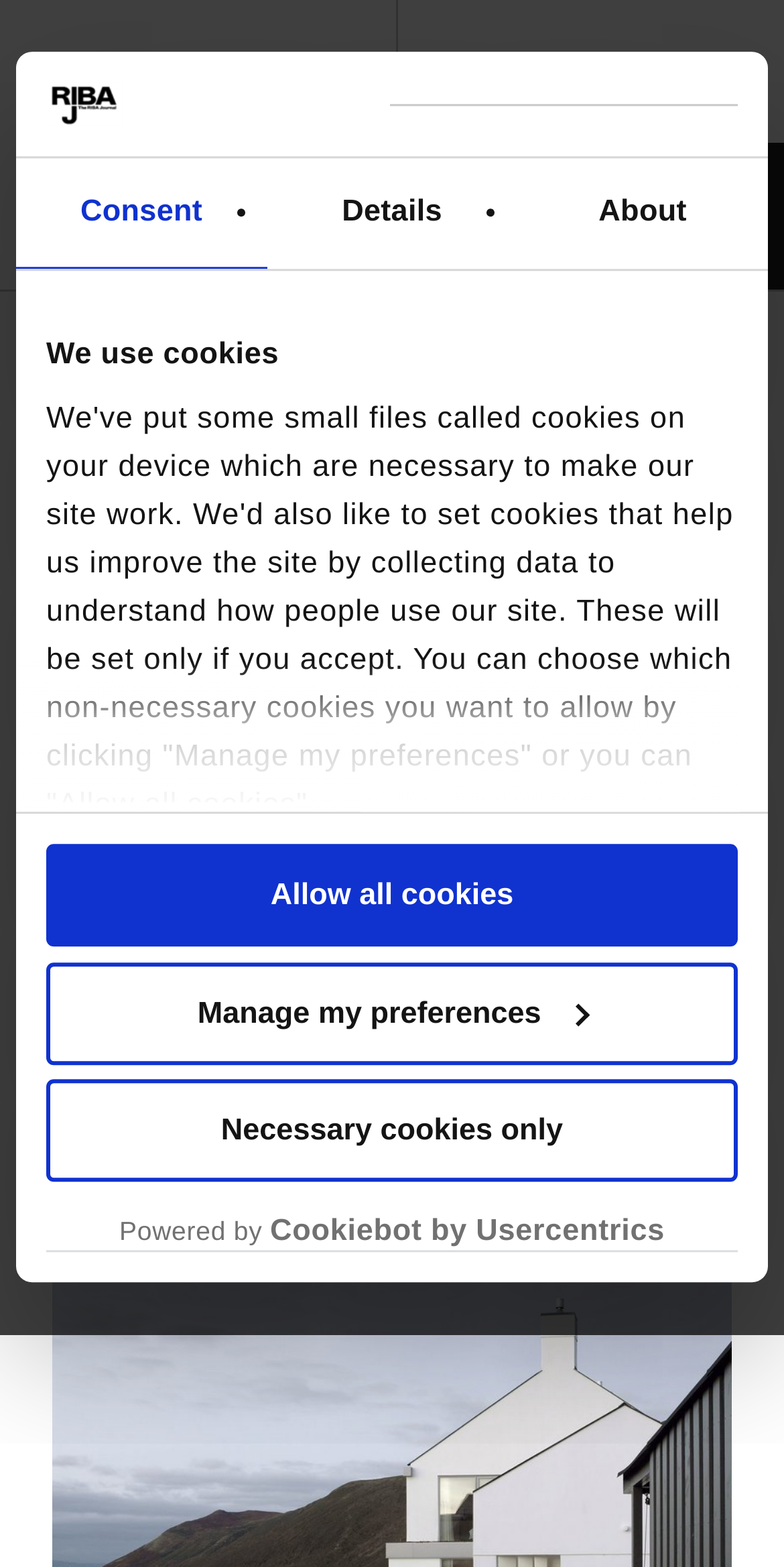Please mark the bounding box coordinates of the area that should be clicked to carry out the instruction: "Toggle navigation".

None